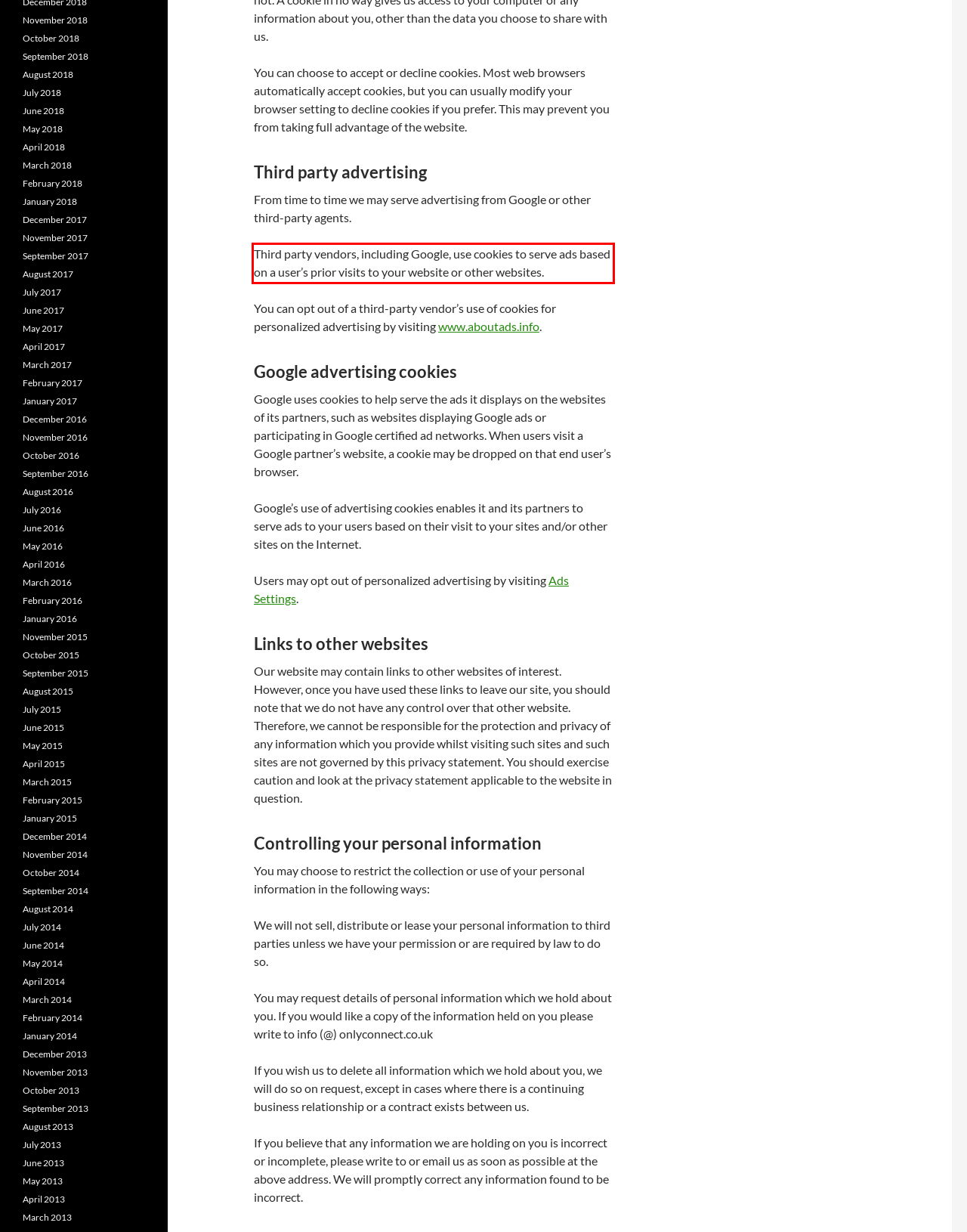You have a screenshot of a webpage, and there is a red bounding box around a UI element. Utilize OCR to extract the text within this red bounding box.

Third party vendors, including Google, use cookies to serve ads based on a user’s prior visits to your website or other websites.